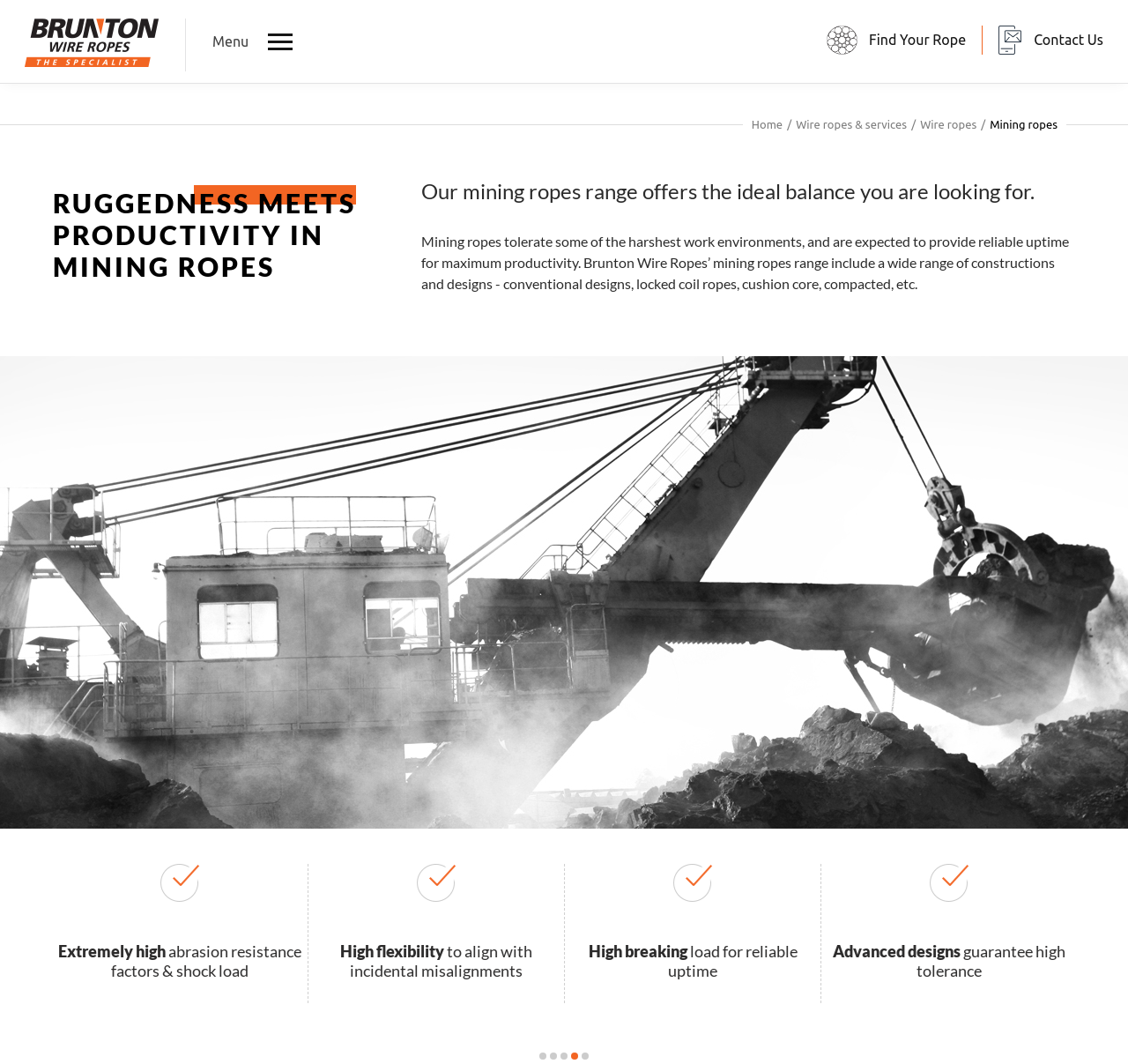What is the company name?
Give a one-word or short-phrase answer derived from the screenshot.

Brunton Wire Ropes